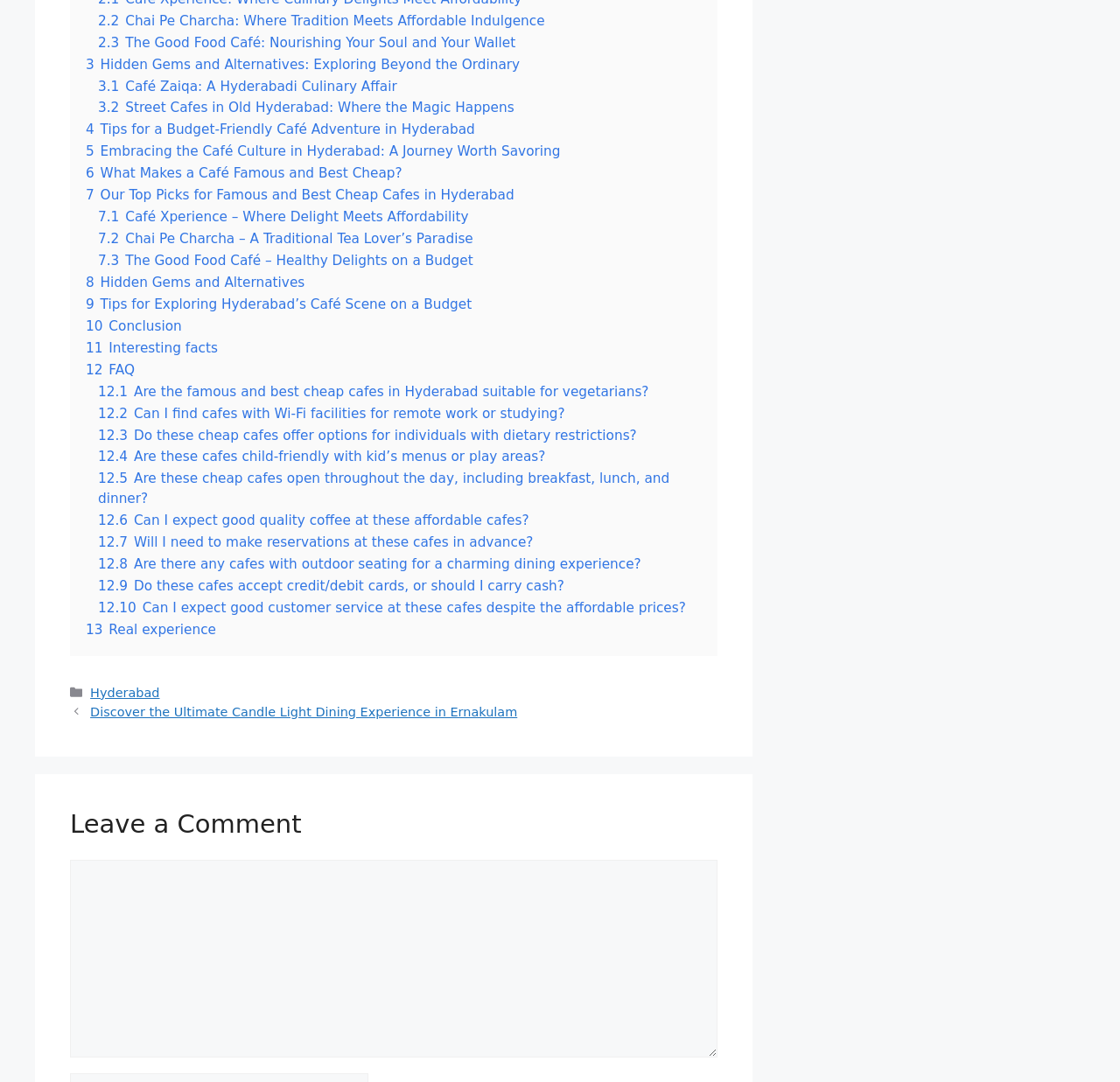Determine the bounding box coordinates of the section I need to click to execute the following instruction: "Reply to amy". Provide the coordinates as four float numbers between 0 and 1, i.e., [left, top, right, bottom].

None